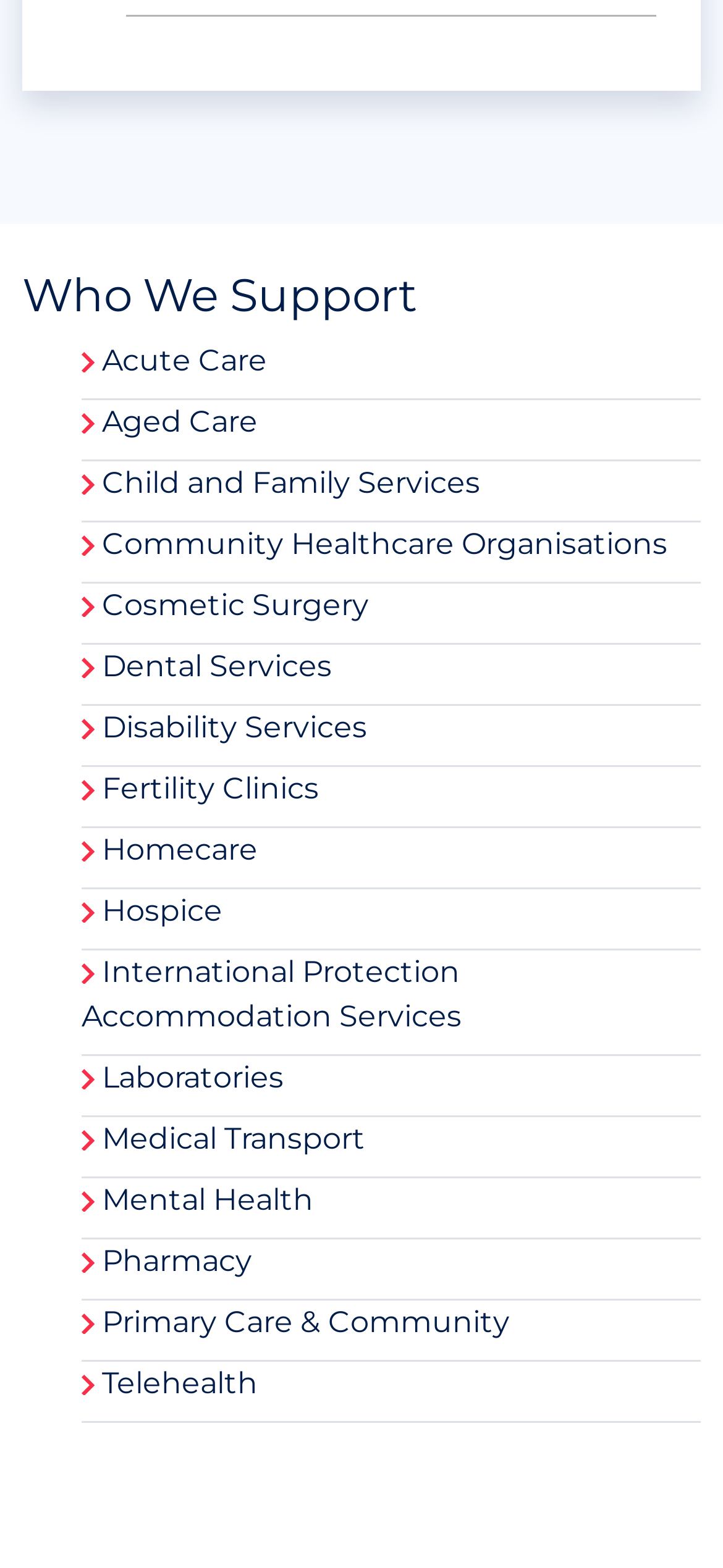Identify the bounding box coordinates for the UI element described as: "Fertility Clinics".

[0.141, 0.491, 0.441, 0.514]